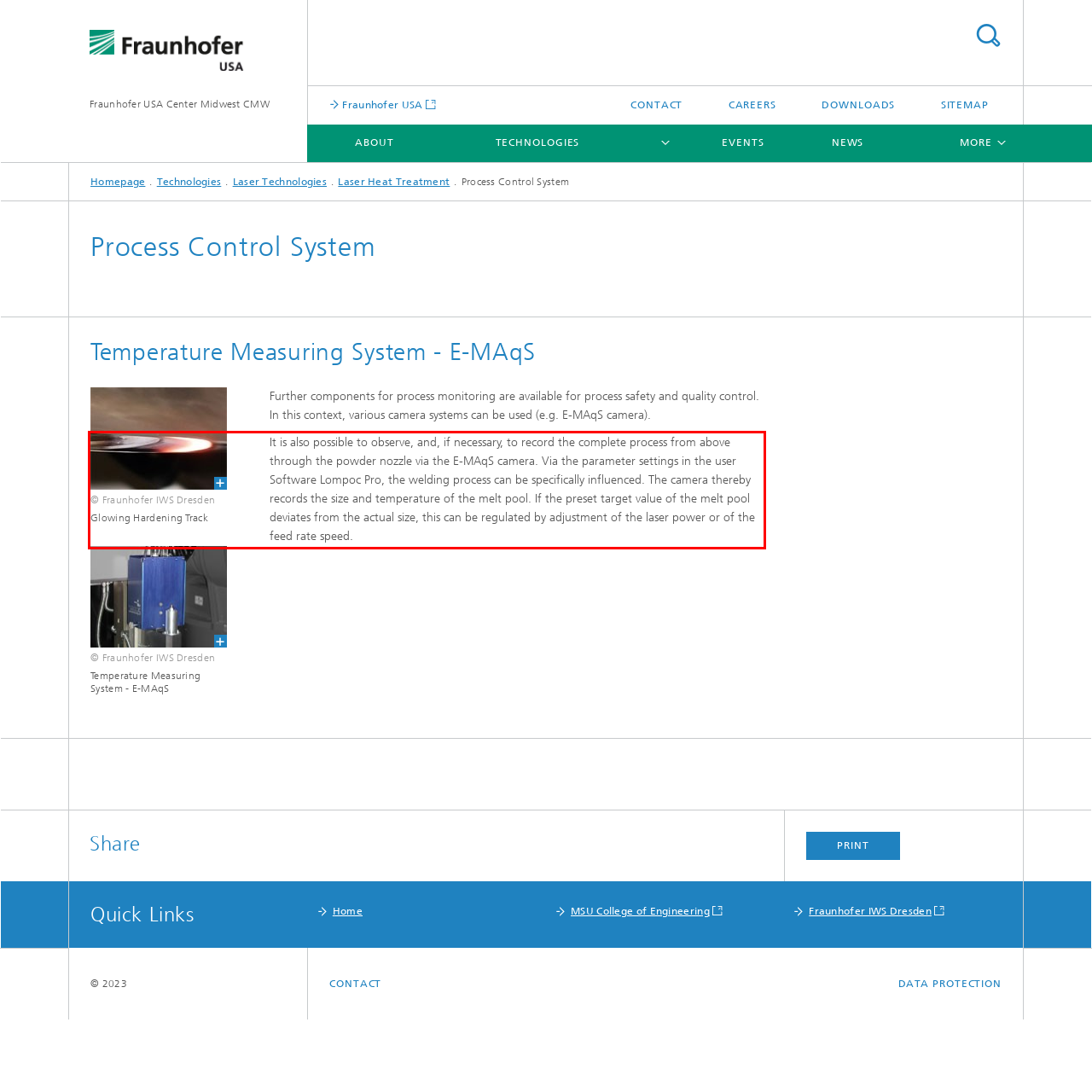Please examine the screenshot of the webpage and read the text present within the red rectangle bounding box.

It is also possible to observe, and, if necessary, to record the complete process from above through the powder nozzle via the E-MAqS camera. Via the parameter settings in the user Software Lompoc Pro, the welding process can be specifically influenced. The camera thereby records the size and temperature of the melt pool. If the preset target value of the melt pool deviates from the actual size, this can be regulated by adjustment of the laser power or of the feed rate speed.